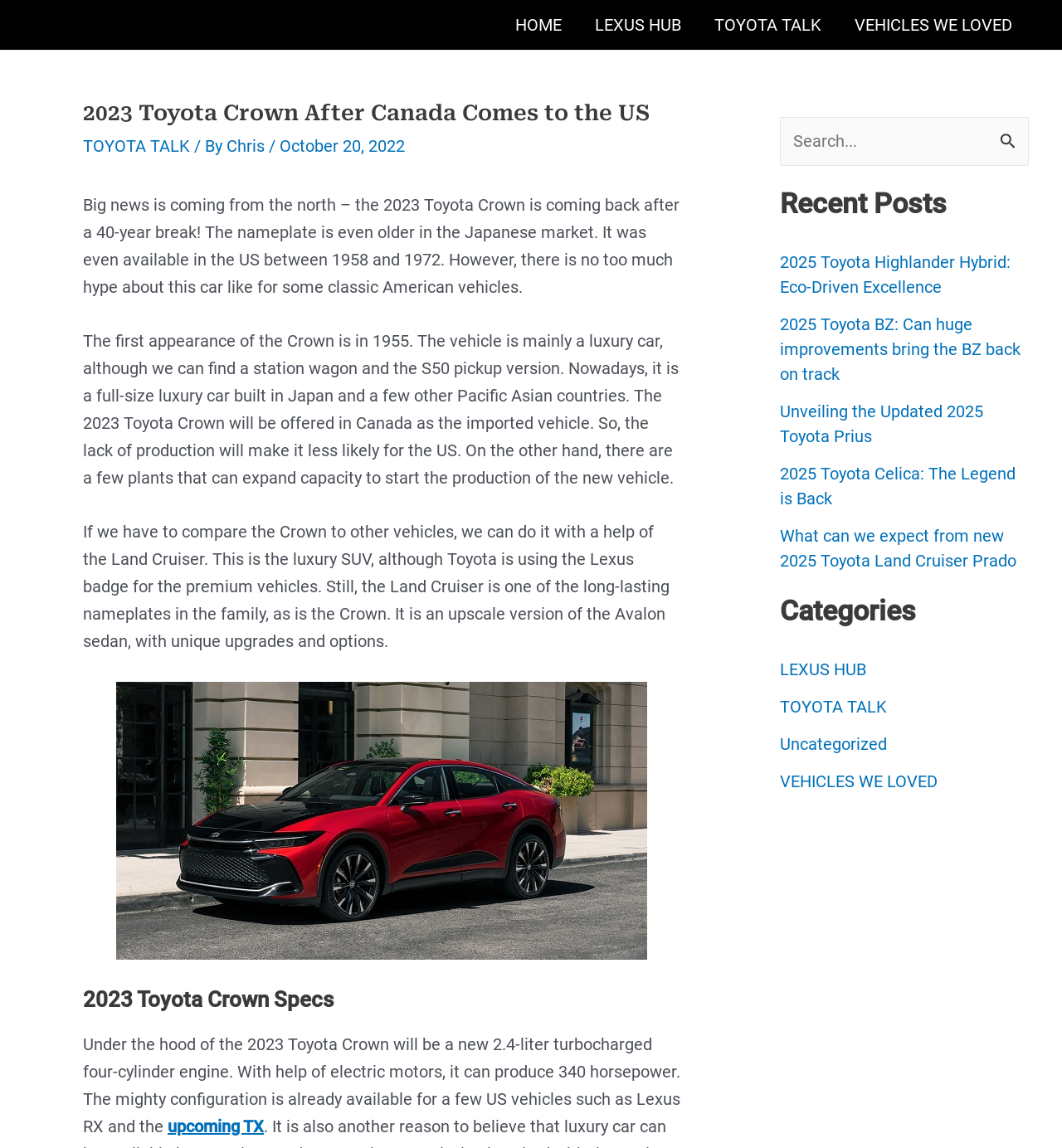What is the luxury car that the 2023 Toyota Crown is compared to?
Answer the question with just one word or phrase using the image.

Land Cruiser